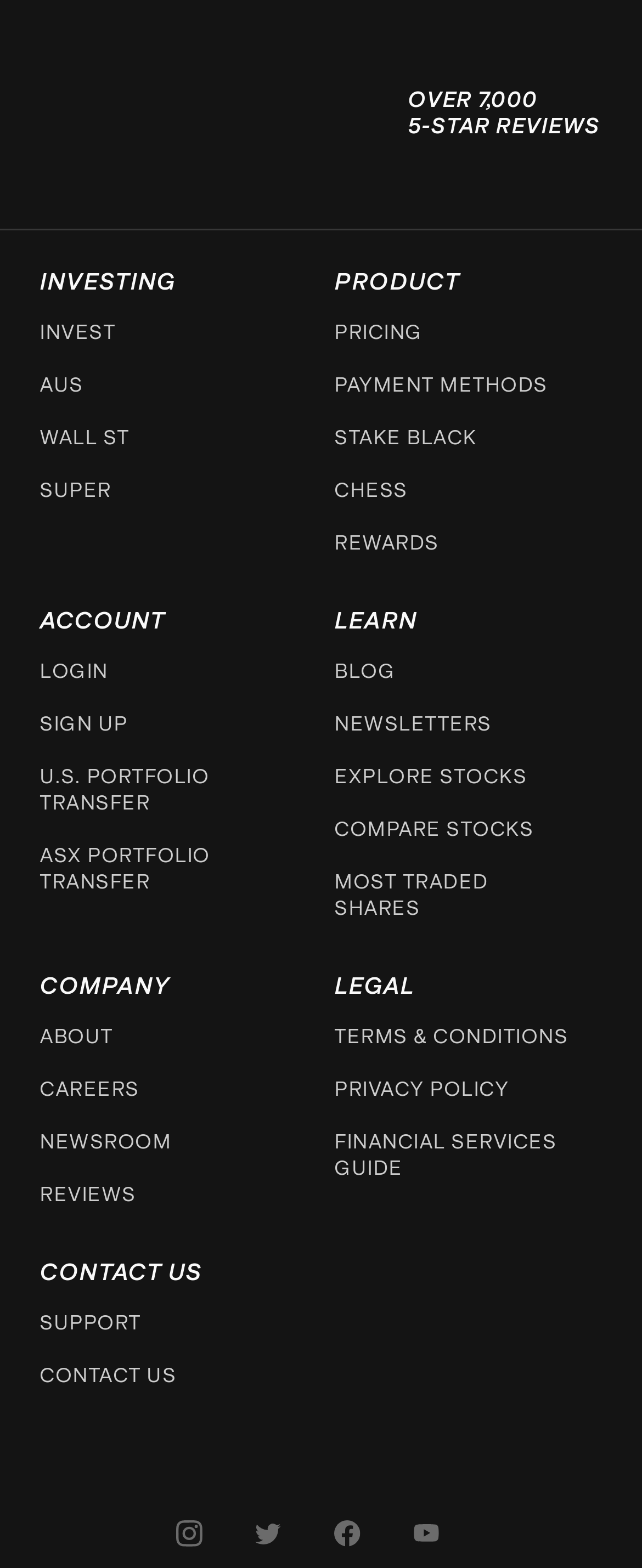Determine the bounding box coordinates of the UI element that matches the following description: "AUS". The coordinates should be four float numbers between 0 and 1 in the format [left, top, right, bottom].

[0.062, 0.238, 0.129, 0.254]